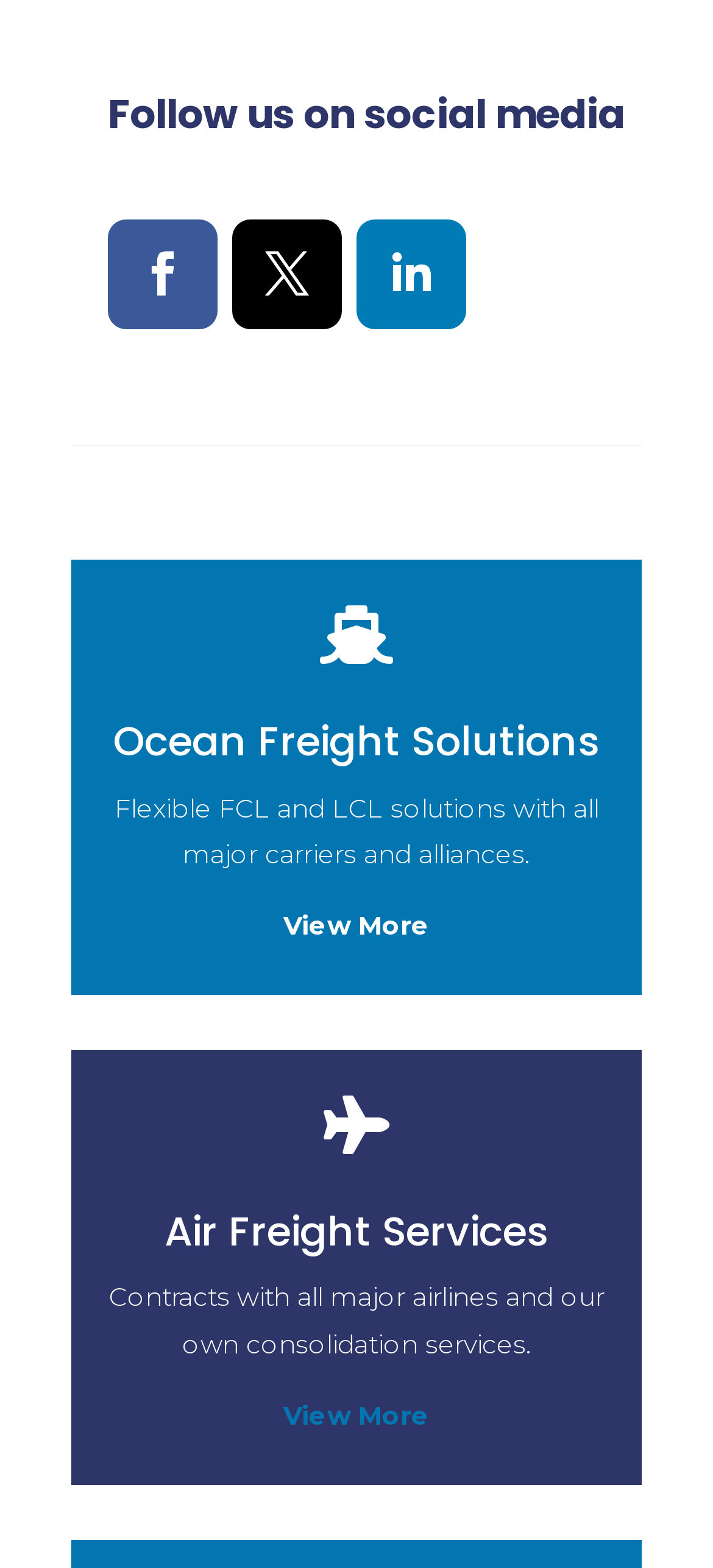Please identify the bounding box coordinates of the clickable region that I should interact with to perform the following instruction: "View More about Ocean Freight Solutions". The coordinates should be expressed as four float numbers between 0 and 1, i.e., [left, top, right, bottom].

[0.397, 0.58, 0.603, 0.601]